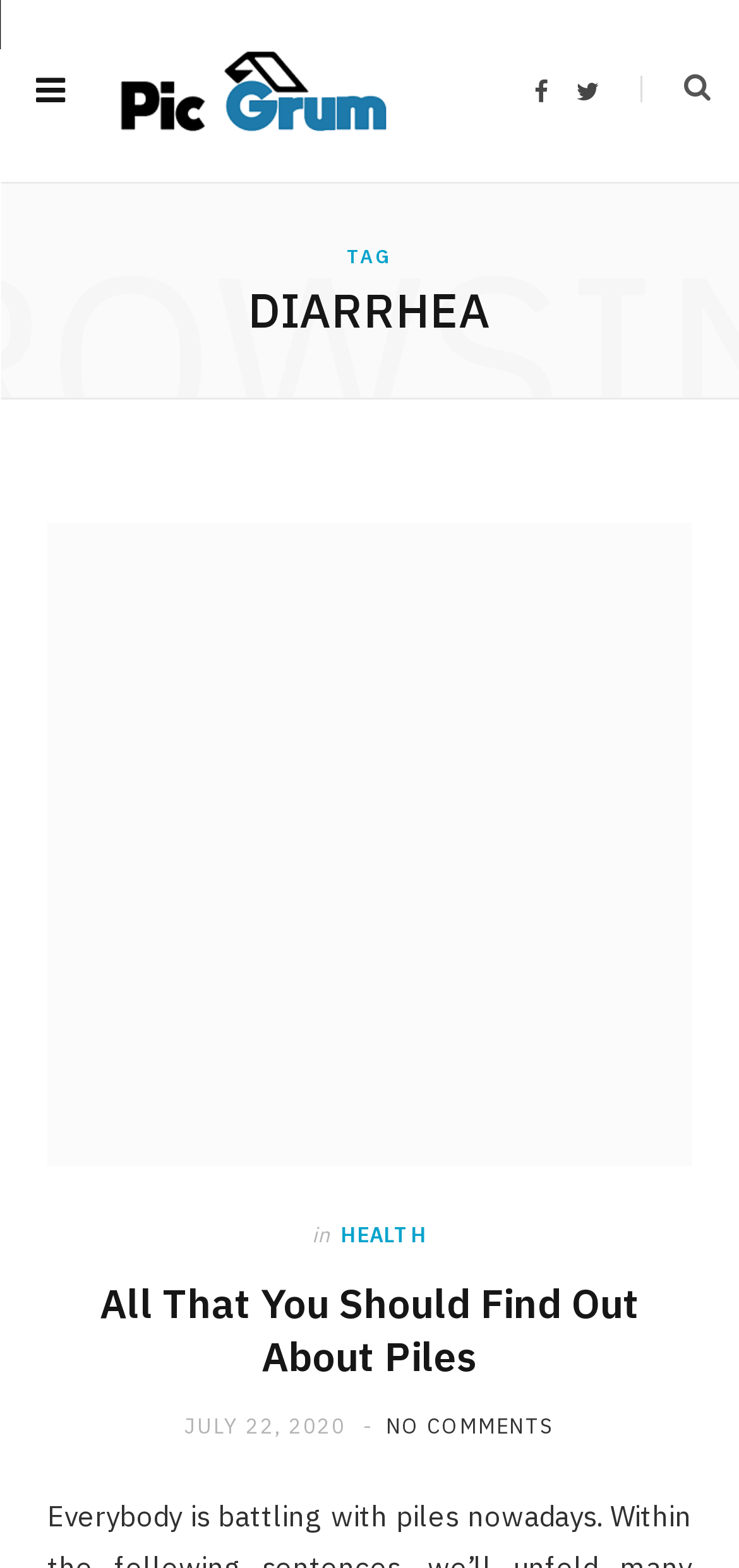Please identify the bounding box coordinates of the region to click in order to complete the task: "read about All That You Should Find Out About Piles". The coordinates must be four float numbers between 0 and 1, specified as [left, top, right, bottom].

[0.135, 0.813, 0.865, 0.882]